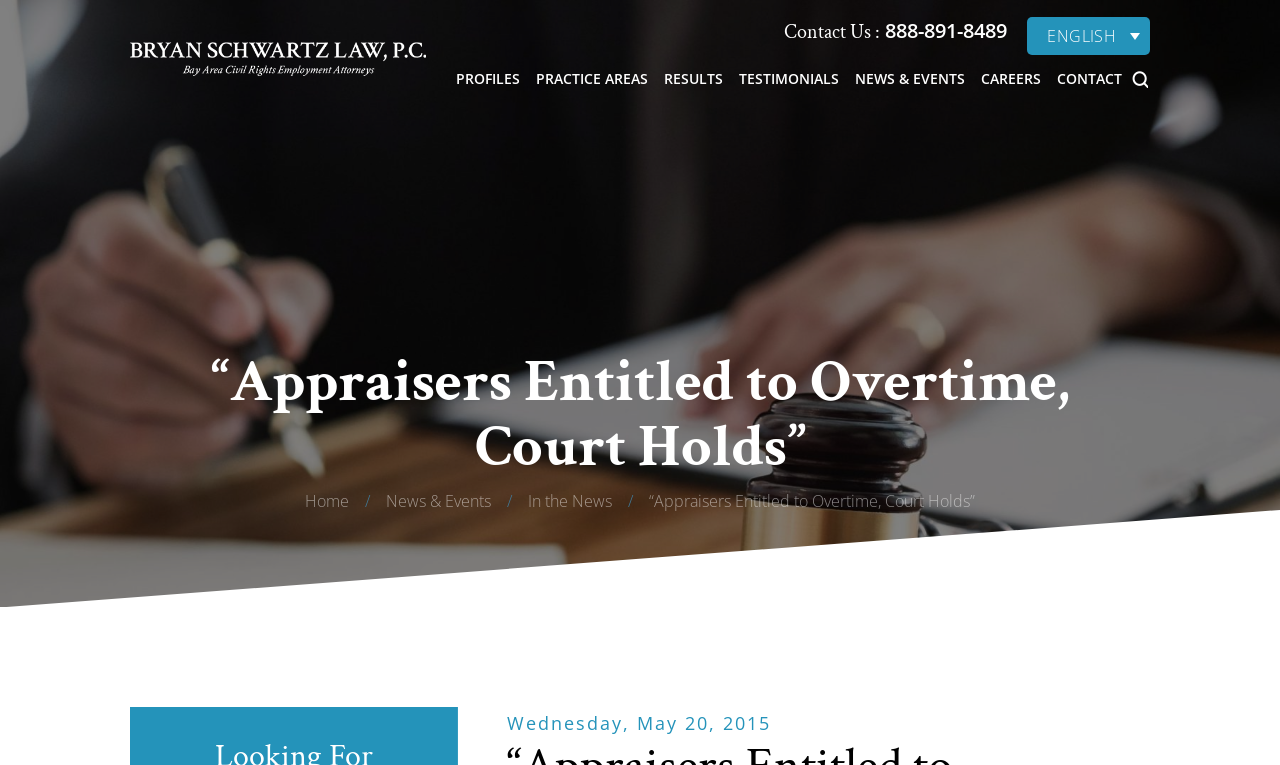By analyzing the image, answer the following question with a detailed response: What is the name of the law firm?

I determined the name of the law firm by looking at the top of the page, where it is displayed as part of the title of the webpage.